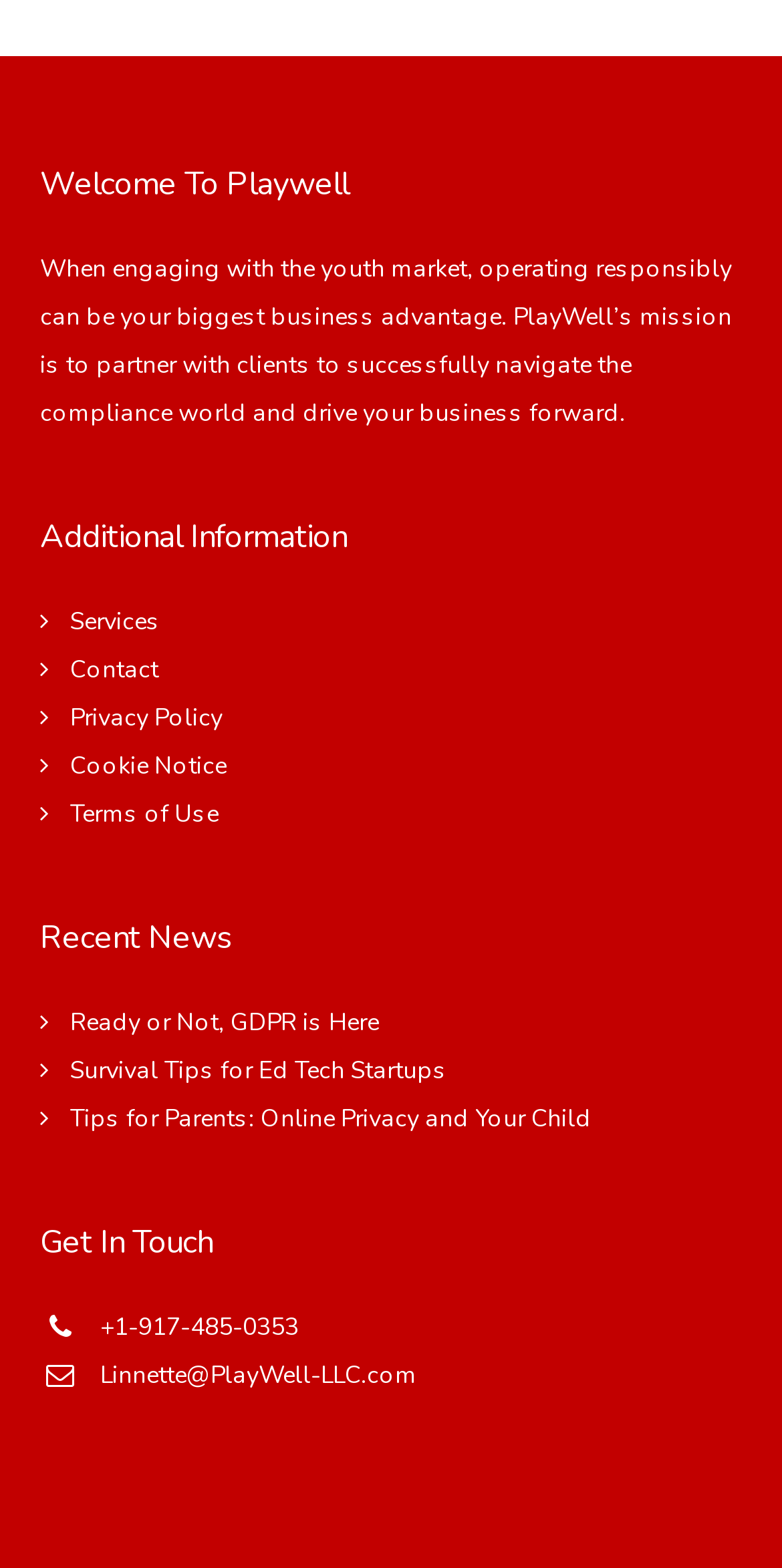Answer briefly with one word or phrase:
What is the company's mission?

Partner with clients to navigate compliance